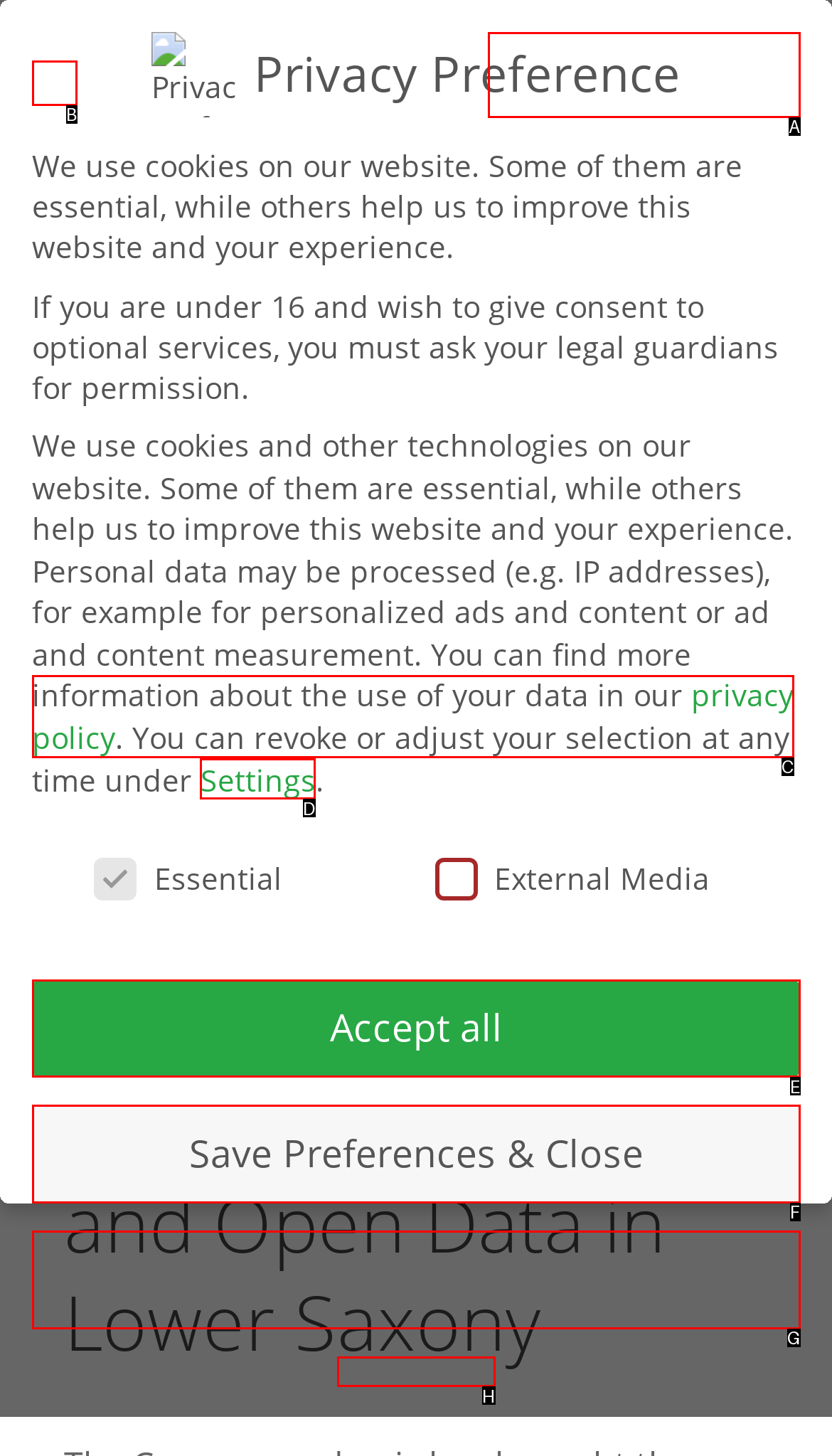Identify the correct UI element to click to follow this instruction: View settings
Respond with the letter of the appropriate choice from the displayed options.

D